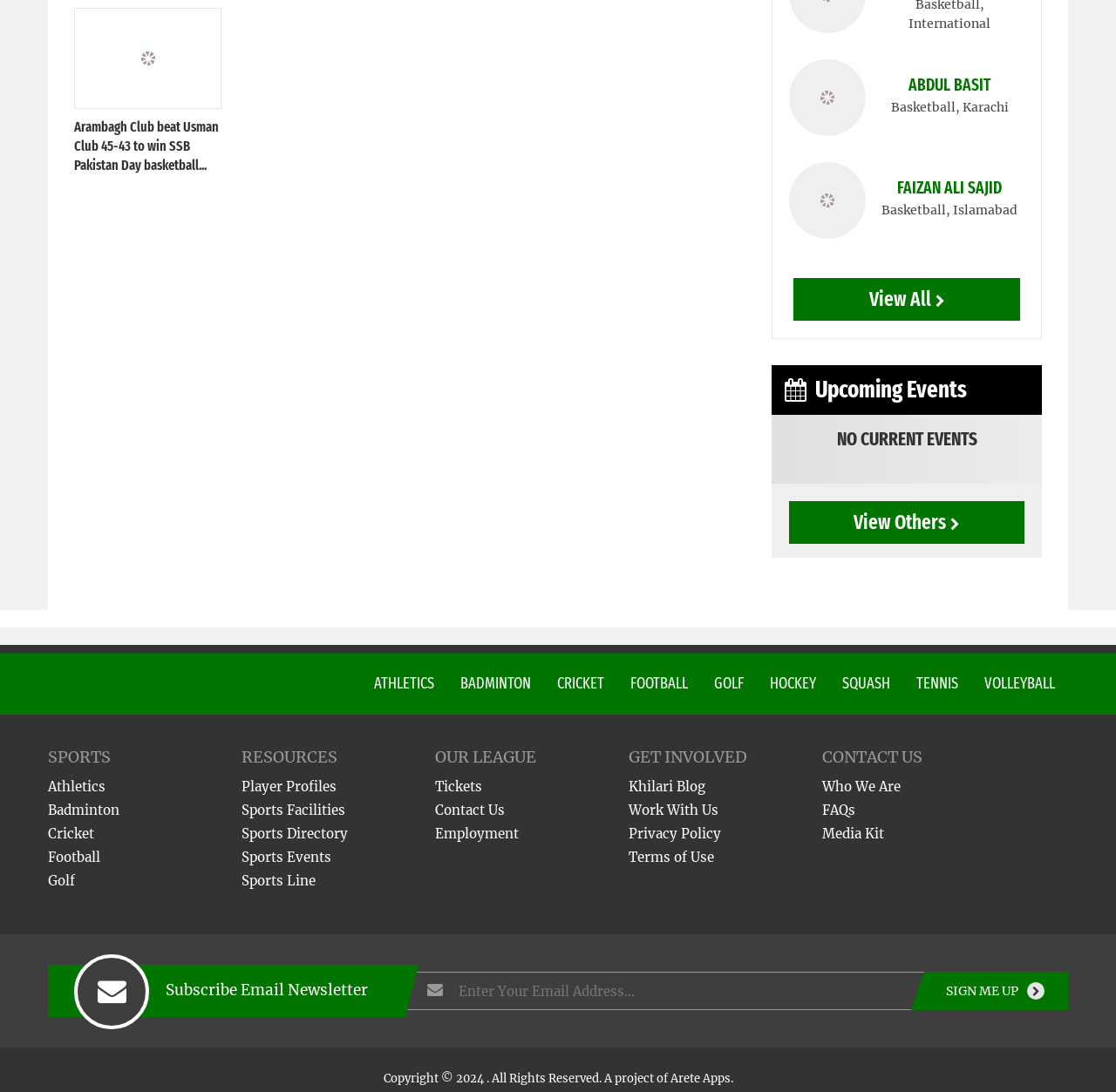How many upcoming events are currently listed on the website?
Using the information presented in the image, please offer a detailed response to the question.

The heading ' Upcoming Events' is followed by a heading 'NO CURRENT EVENTS', which indicates that there are no upcoming events currently listed on the website.